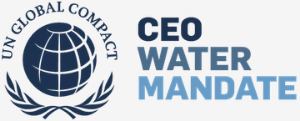Provide a thorough description of the image presented.

The image features the logo of the CEO Water Mandate, an initiative under the UN Global Compact. It embodies a stylized globe encircled by a laurel, symbolizing the global commitment to sustainable water management and stewardship. The words "CEO WATER MANDATE" are prominently displayed, with "CEO" and "MANDATE" in dark blue and "WATER" in a lighter blue, reflecting a sense of professionalism and urgency in addressing water issues. This logo represents the collective effort of business leaders to advance responsible water use and support initiatives that promote effective water management practices across industries.